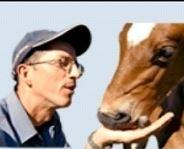How is the person speaking to the calf?
Make sure to answer the question with a detailed and comprehensive explanation.

The caption describes the person as 'speaking softly or whispering' to the calf, indicating a gentle and quiet tone of voice.